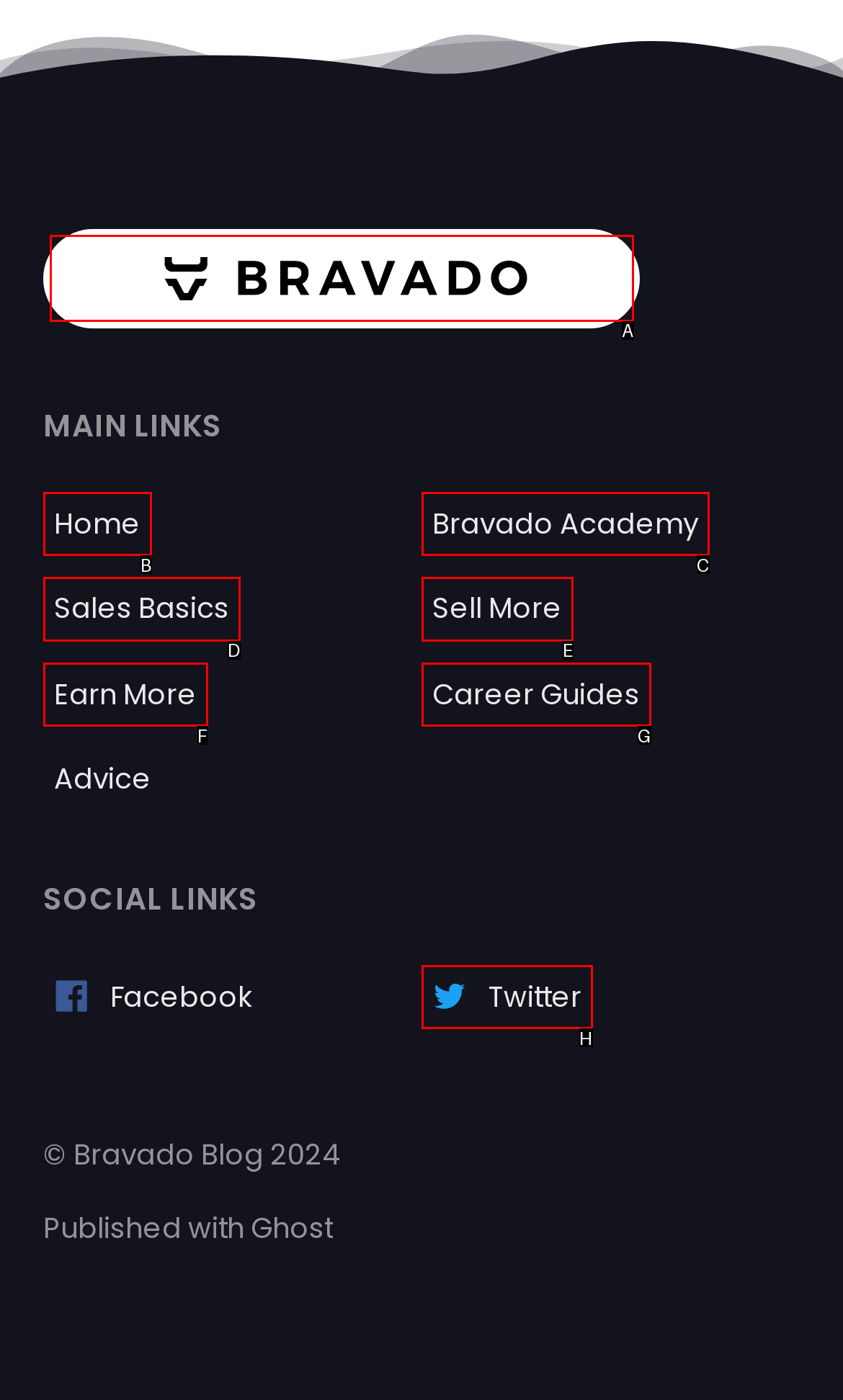Given the element description: Earn More, choose the HTML element that aligns with it. Indicate your choice with the corresponding letter.

F